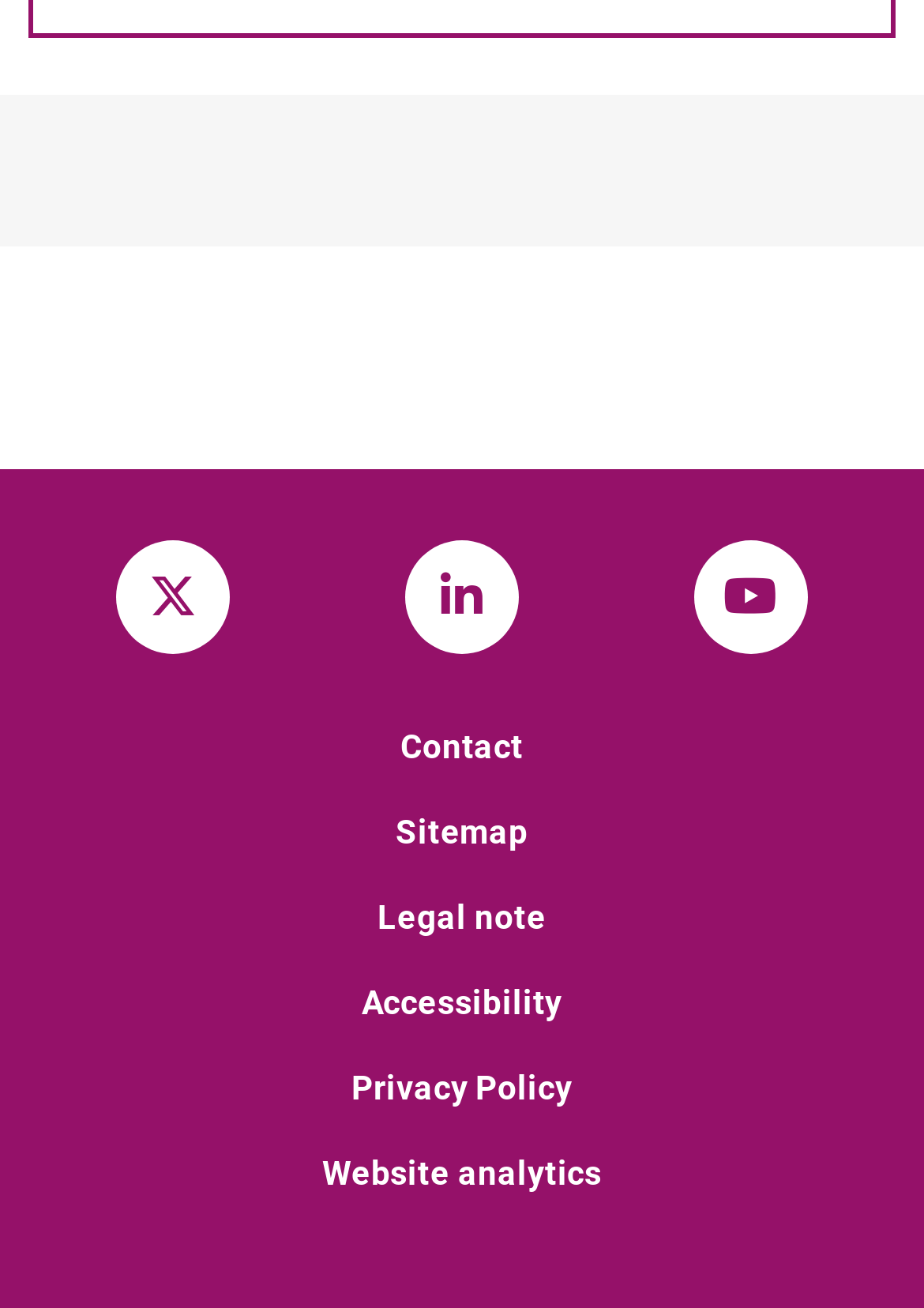Find the bounding box coordinates for the element described here: "LinkedIn".

[0.438, 0.414, 0.562, 0.501]